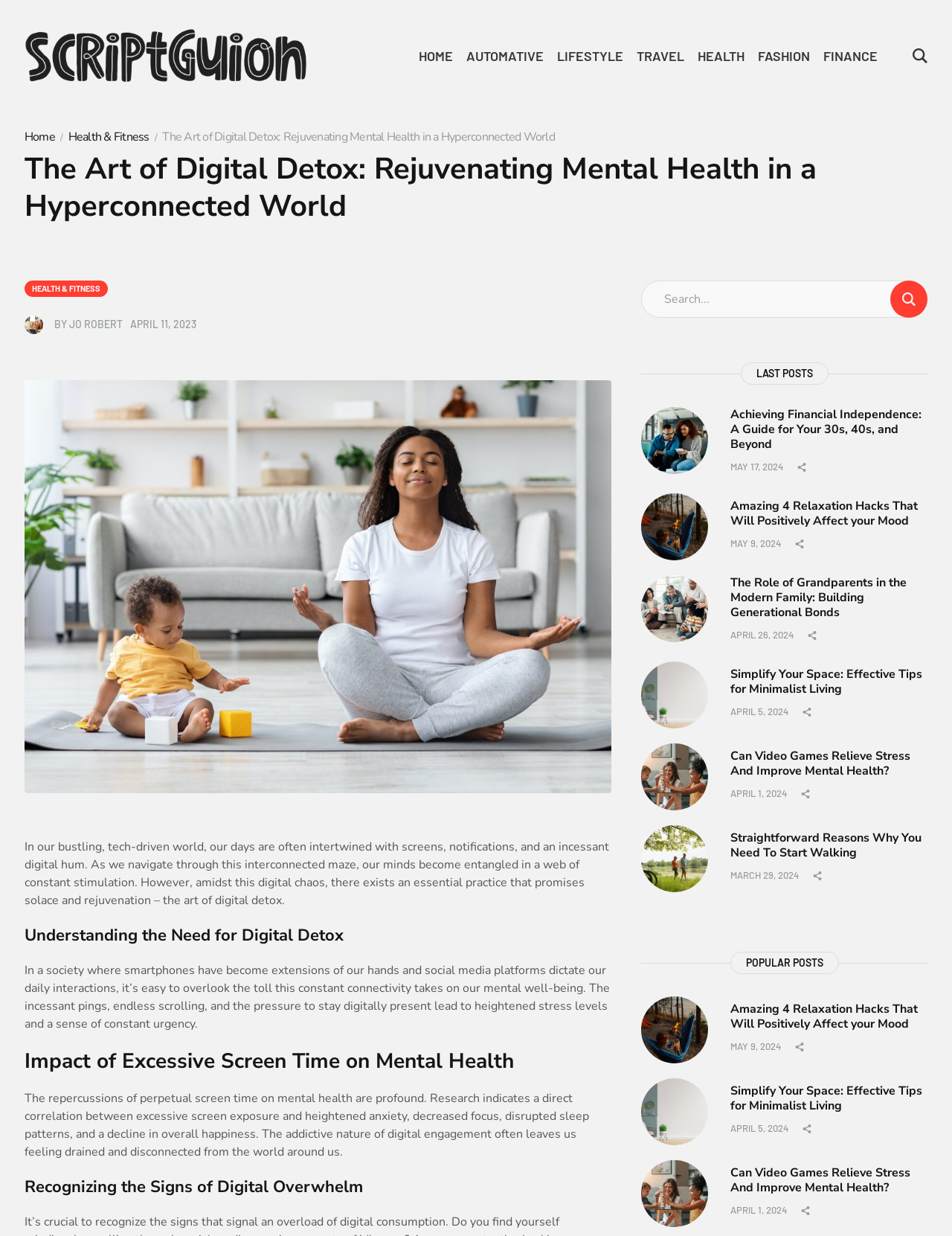What is the category of the article 'Achieving Financial Independence: A Guide for Your 30s, 40s, and Beyond'?
Analyze the image and provide a thorough answer to the question.

The article 'Achieving Financial Independence: A Guide for Your 30s, 40s, and Beyond' is categorized under FINANCE, as it is listed under the FINANCE section of the webpage.